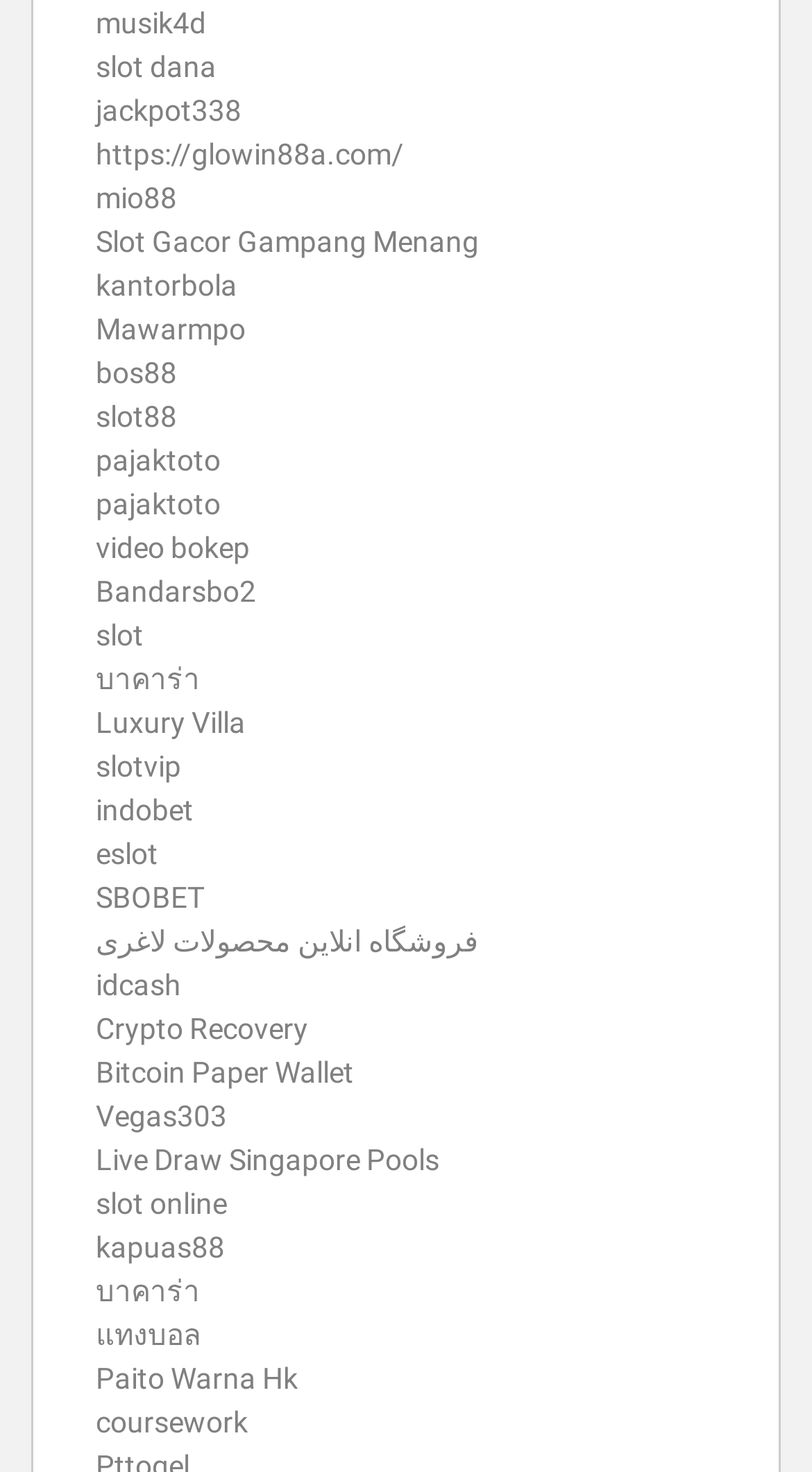Could you indicate the bounding box coordinates of the region to click in order to complete this instruction: "explore Live Draw Singapore Pools".

[0.118, 0.777, 0.541, 0.8]